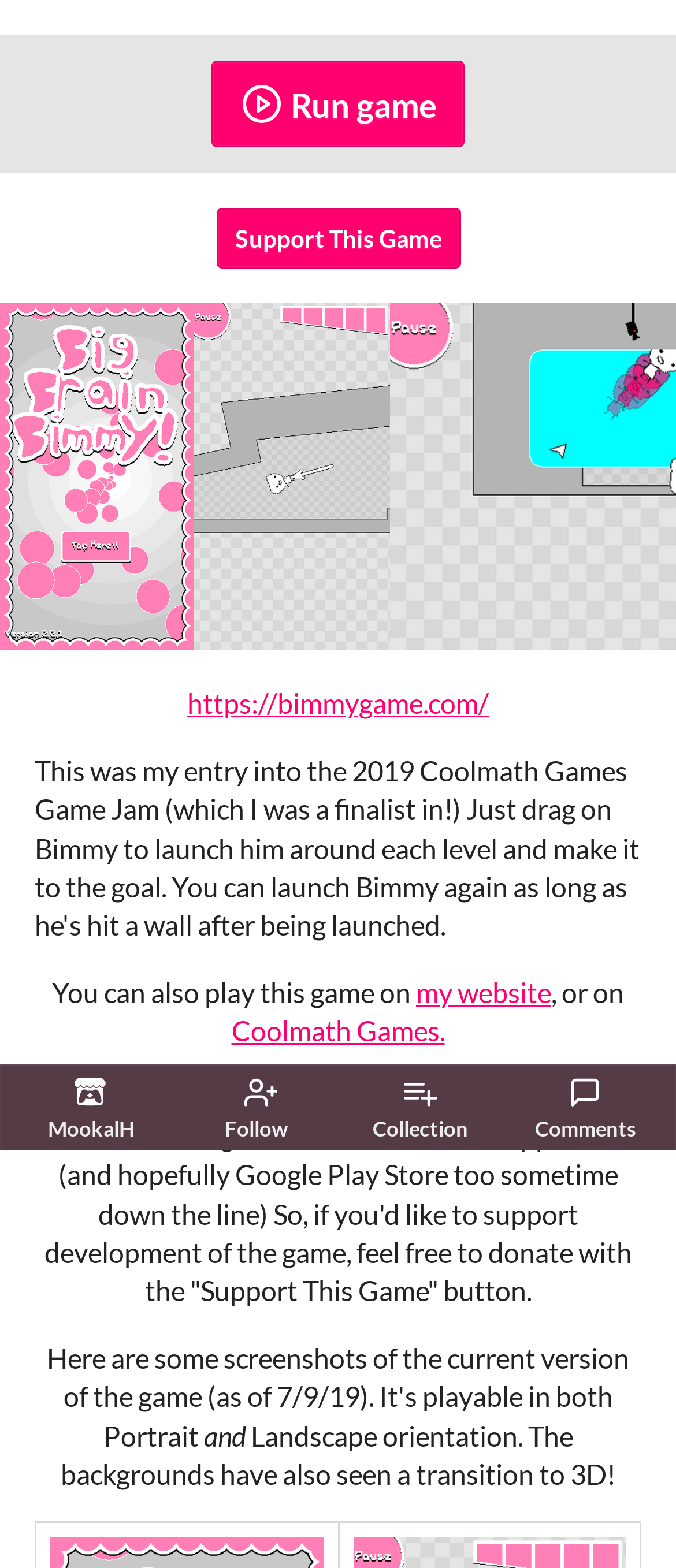Pinpoint the bounding box coordinates of the clickable element to carry out the following instruction: "Visit MookalH's homepage."

[0.058, 0.682, 0.212, 0.728]